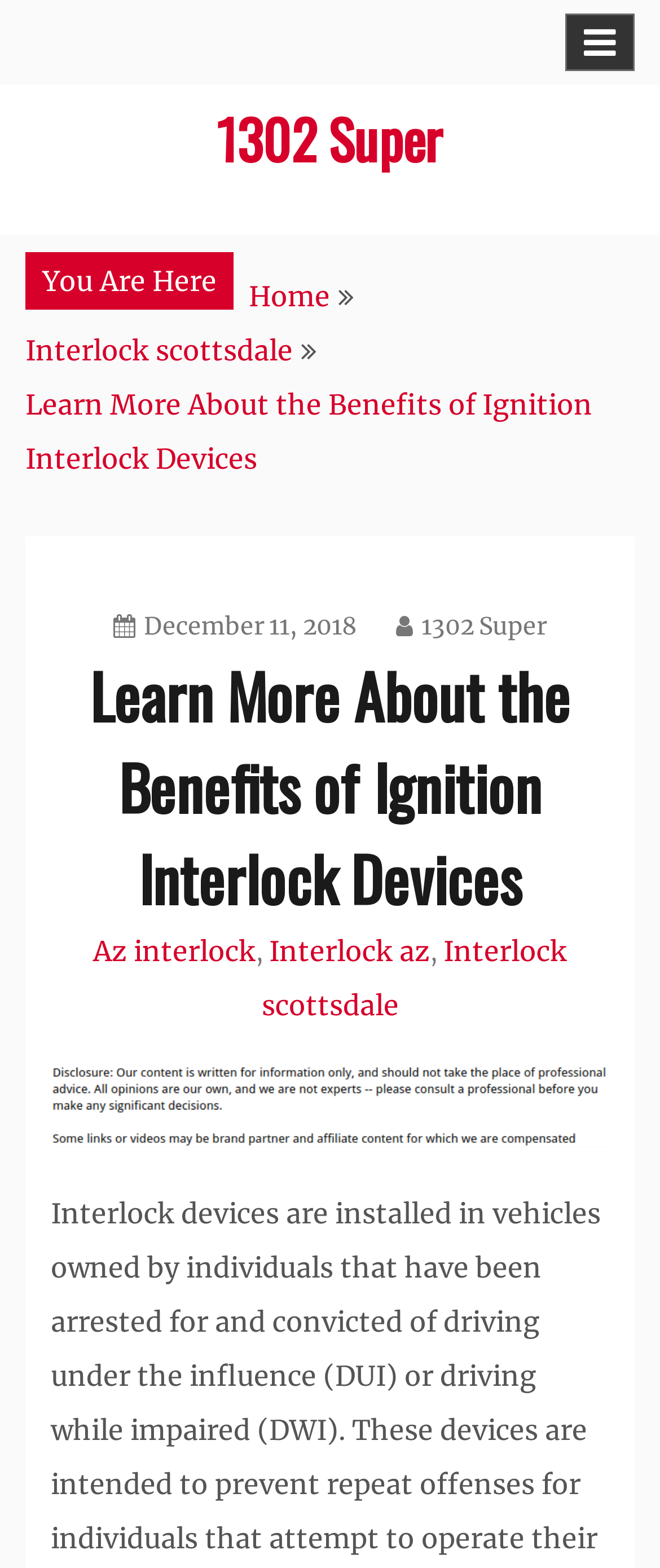How many links are in the breadcrumbs?
Based on the image, answer the question with as much detail as possible.

I counted the number of links in the breadcrumbs navigation section, which are 'Home', 'Interlock scottsdale', 'Learn More About the Benefits of Ignition Interlock Devices', and found that there are 4 links in total.